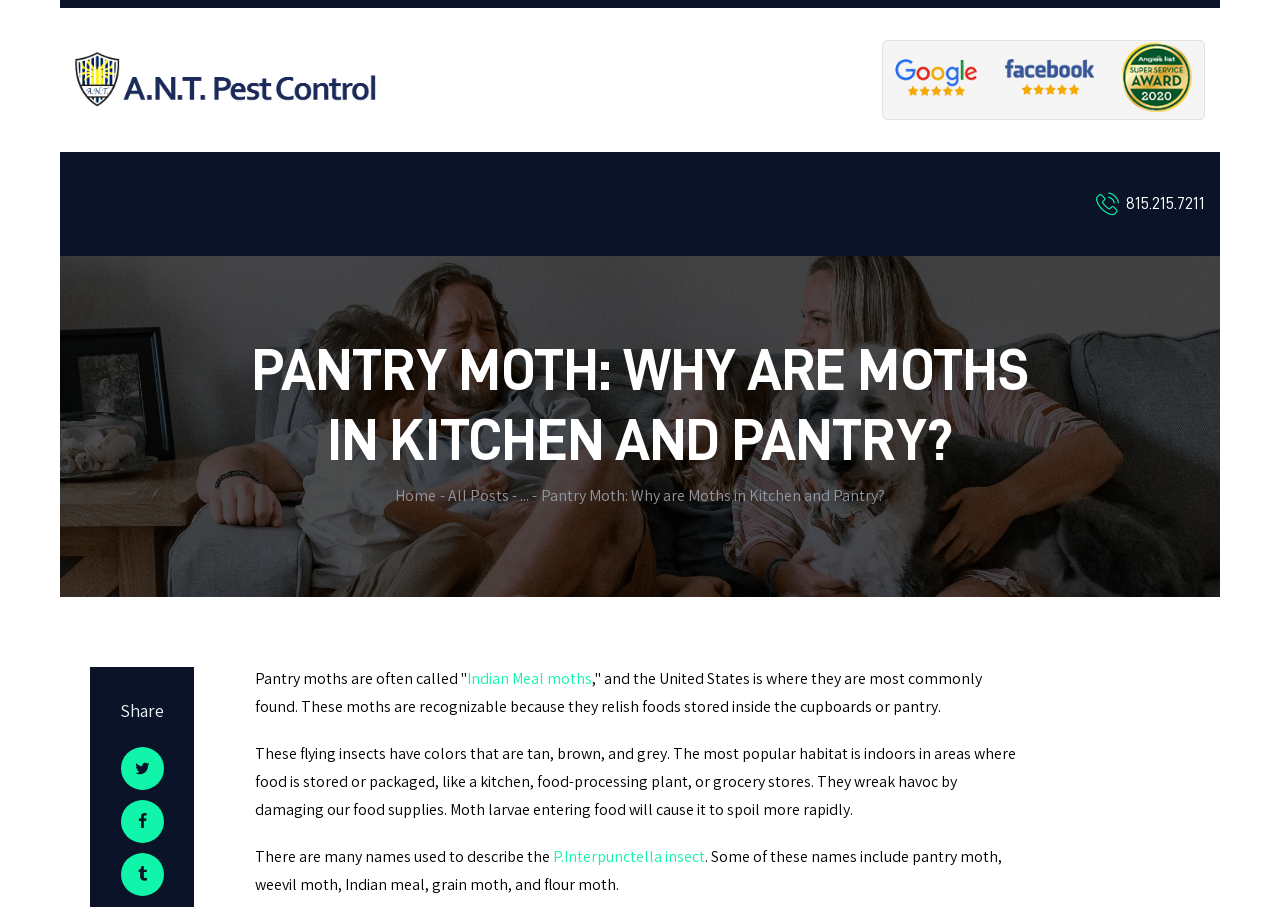Provide a brief response in the form of a single word or phrase:
What is the name of the pest control company?

A.N.T. Pest Control